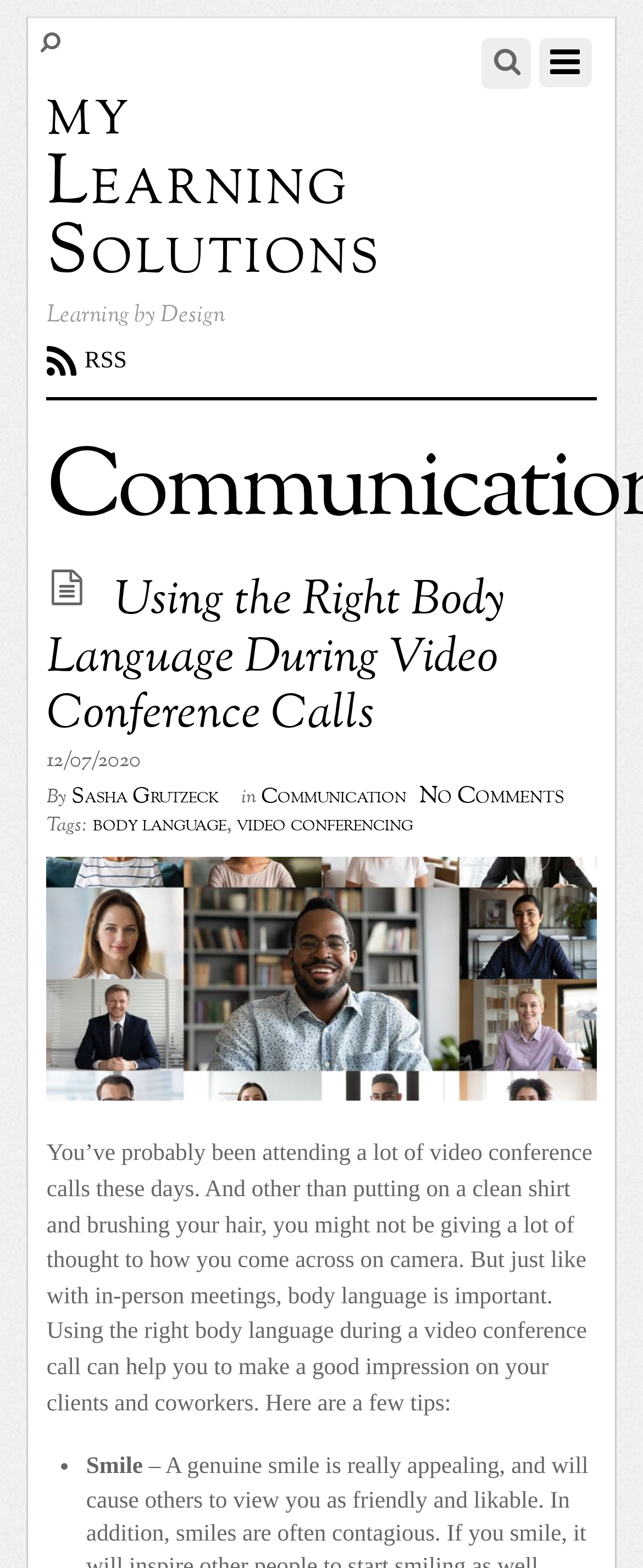Give a detailed overview of the webpage's appearance and contents.

The webpage is a blog archive page, specifically page 5 of 17, from "my Learning Solutions" focused on communication. At the top, there is a link to "my Learning Solutions" and a static text "Learning by Design". Next to it, there is an RSS link. On the right side, there is a search textbox labeled "Search".

Below the top section, there is a main heading "Communication" that spans almost the entire width of the page. Underneath, there is a subheading "Using the Right Body Language During Video Conference Calls" with a link to the same title. The publication date "12/07/2020" is displayed next to it. The author's name "Sasha Grutzeck" is mentioned, along with a link to the category "Communication" and a link indicating "No Comments".

Below the author information, there are tags "body language" and "video conferencing" separated by a comma. A figure with an image "Body_Language_During_Conference_Call" is displayed, with a link to the same title.

The main content of the page is a blog post that discusses the importance of body language during video conference calls. The text explains that using the right body language can help make a good impression on clients and coworkers, and provides a few tips. The tips are listed in a bullet point format, with the first one being "Smile".